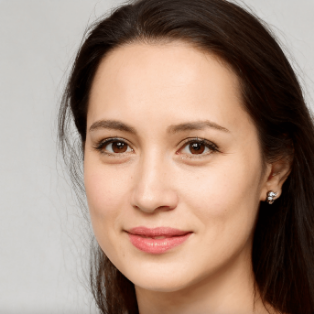What is the woman's attitude towards children?
Based on the screenshot, provide a one-word or short-phrase response.

Affectionate